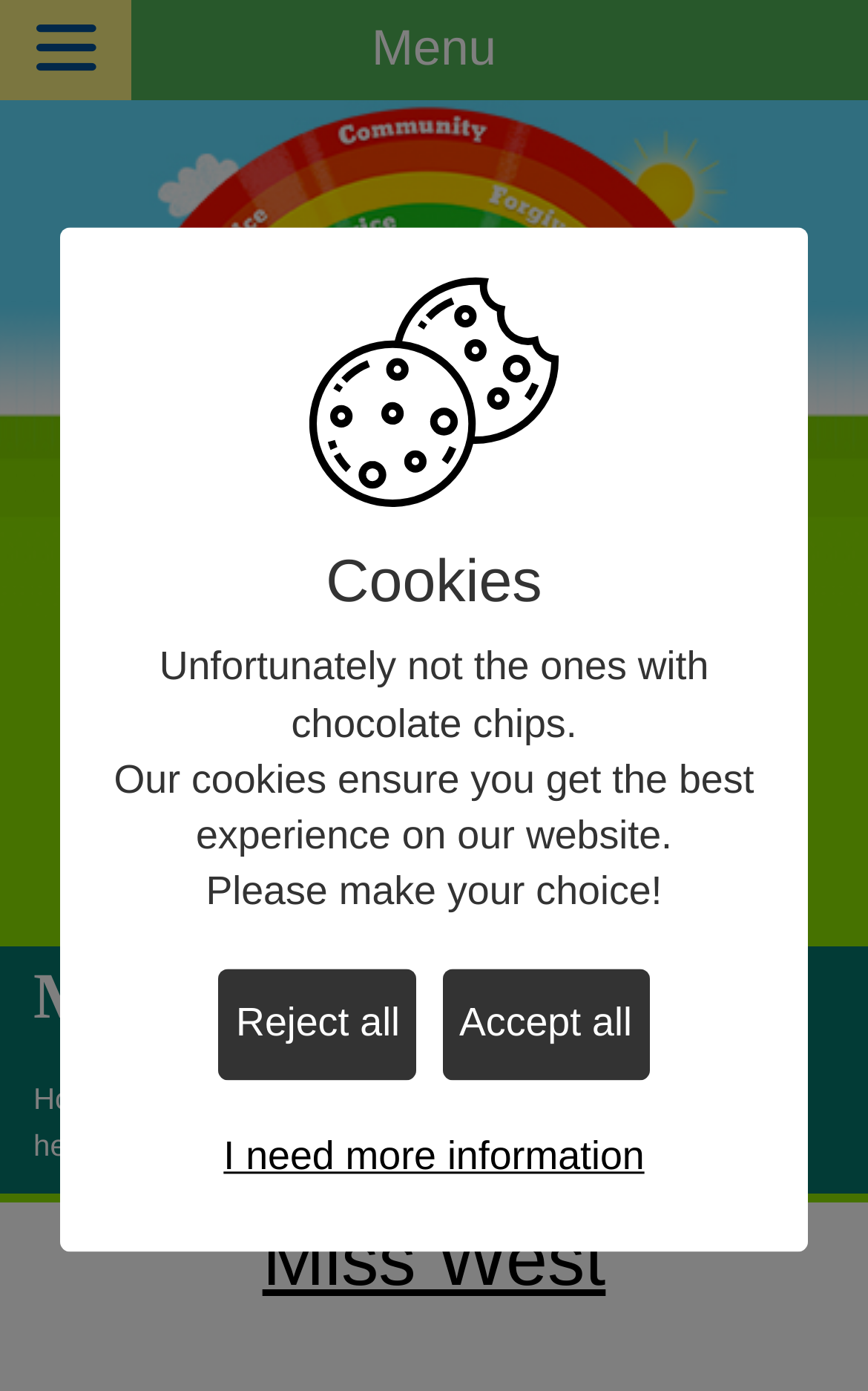What is the purpose of the 'Cookies' section?
Using the visual information from the image, give a one-word or short-phrase answer.

To manage cookies